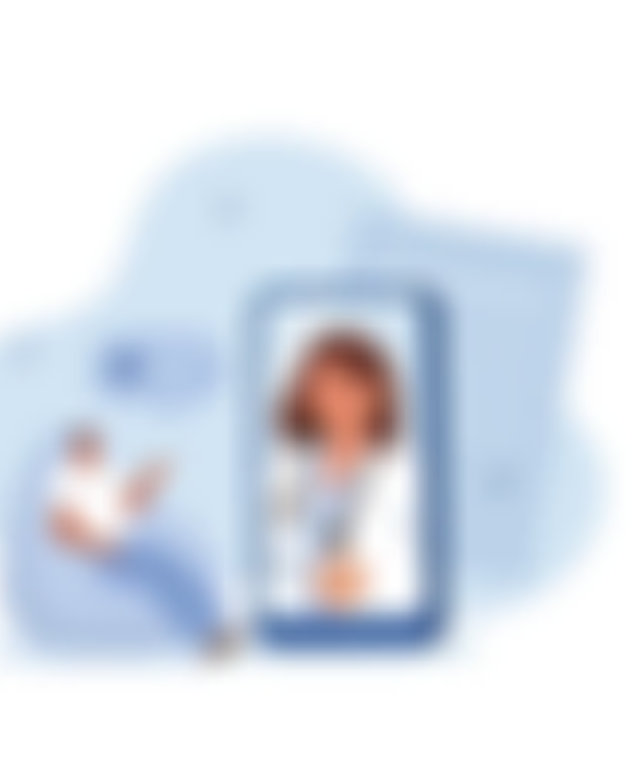Using details from the image, please answer the following question comprehensively:
What is the dominant color in the background?

The background of the image features soft, light blue hues, which contribute to an inviting atmosphere and emphasize the accessibility and ease of communication in healthcare, making the telehealth experience feel more approachable and comforting.